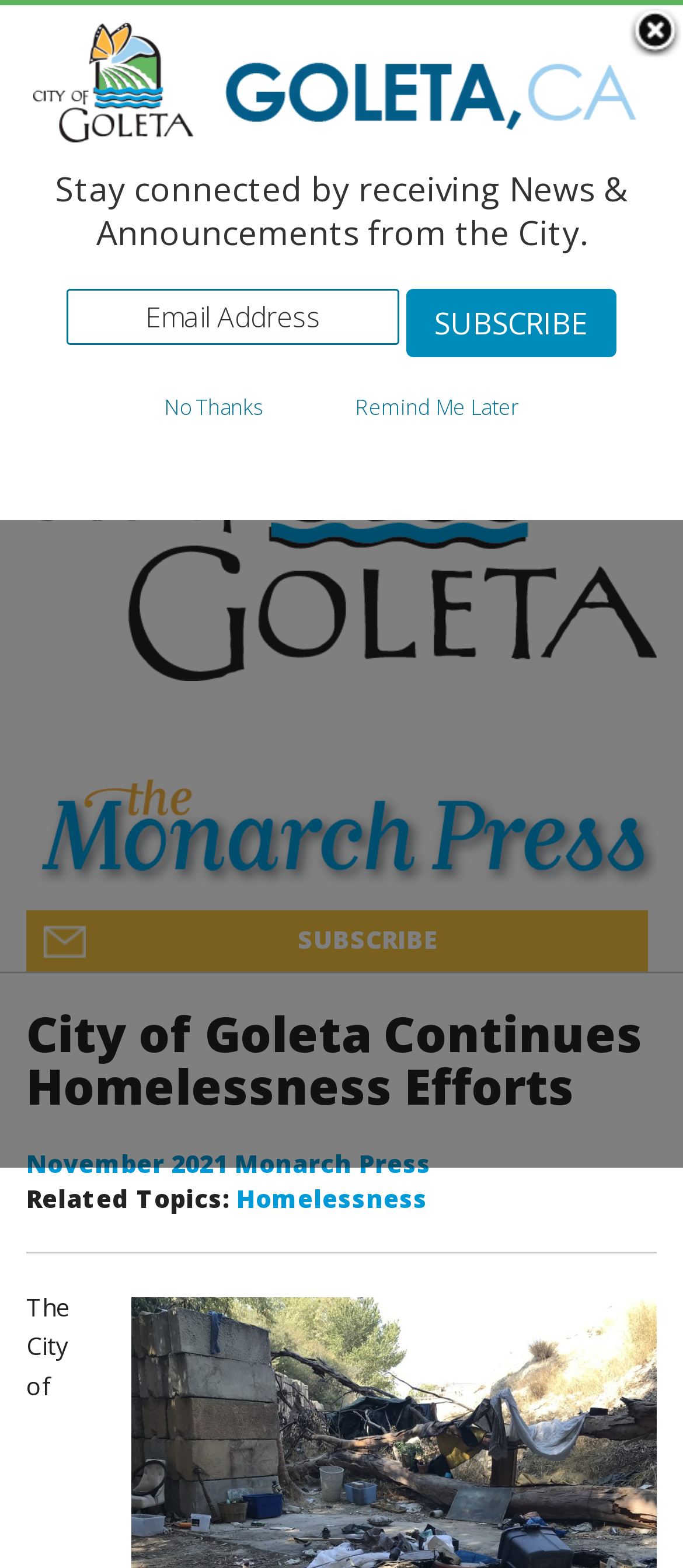Please extract the title of the webpage.

The Monarch Press